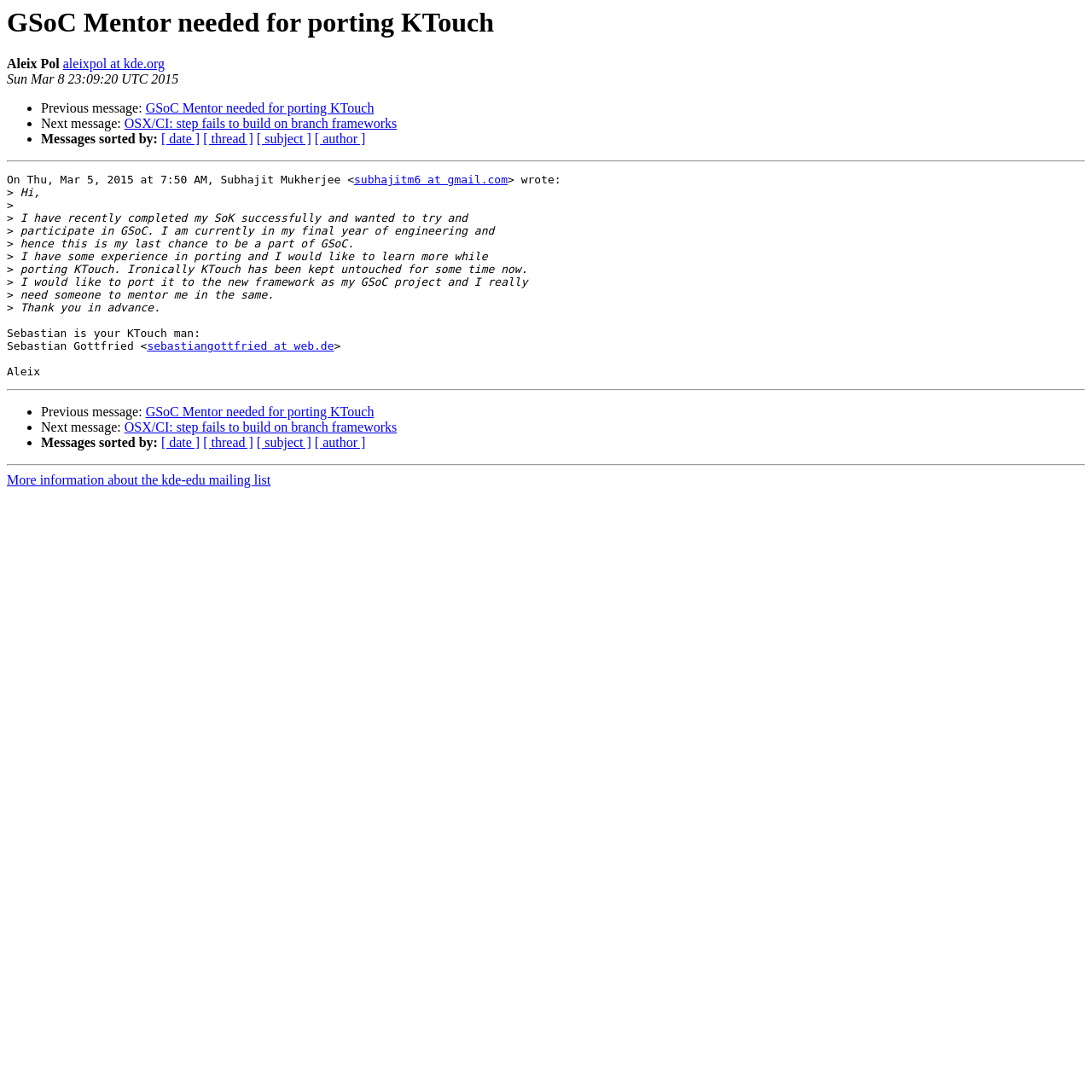Please specify the bounding box coordinates of the region to click in order to perform the following instruction: "View more information about the kde-edu mailing list".

[0.006, 0.433, 0.248, 0.446]